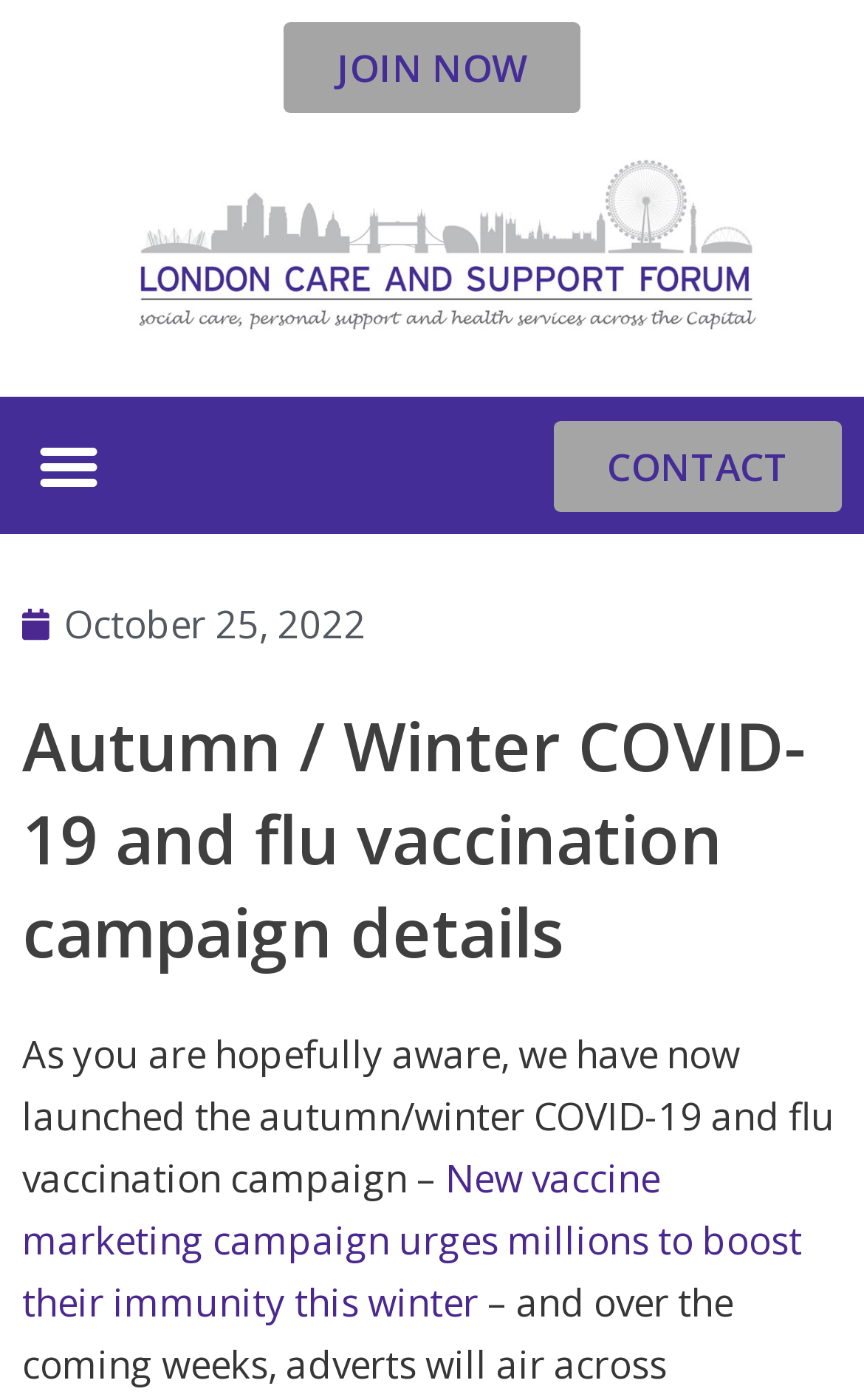Using the format (top-left x, top-left y, bottom-right x, bottom-right y), and given the element description, identify the bounding box coordinates within the screenshot: Menu

[0.026, 0.3, 0.133, 0.366]